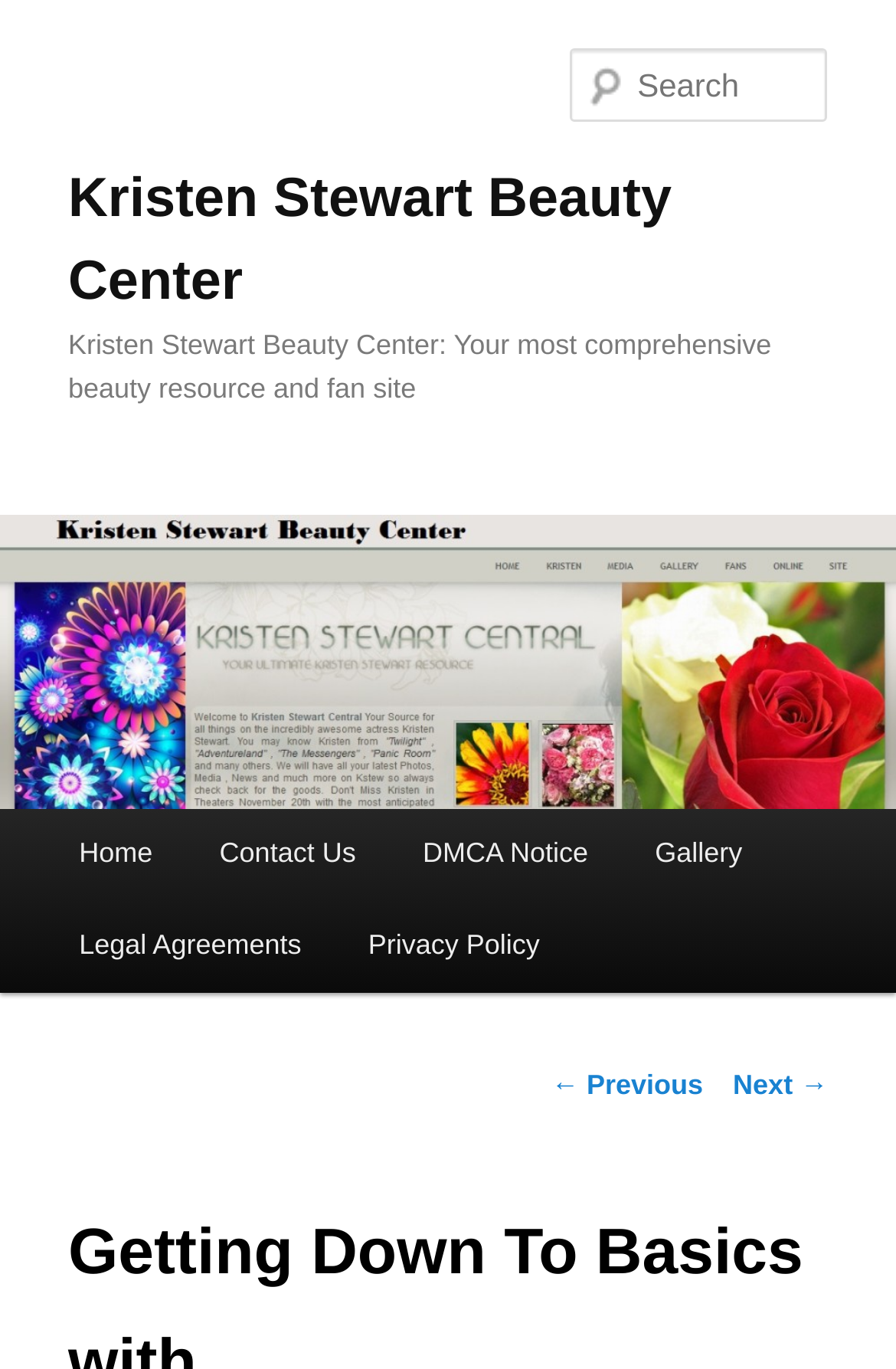Please specify the bounding box coordinates for the clickable region that will help you carry out the instruction: "Go to the next page".

[0.818, 0.78, 0.924, 0.804]